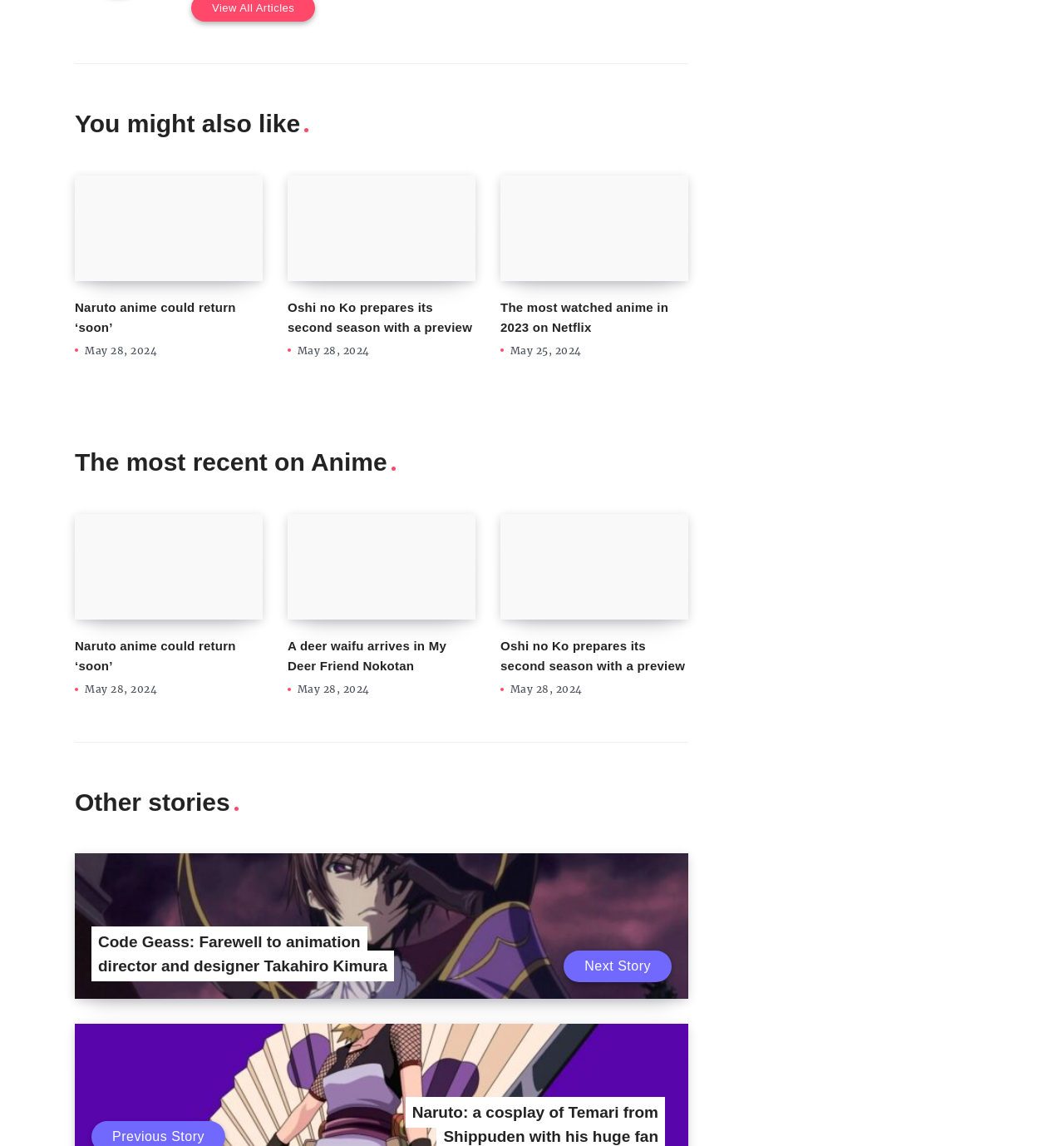Given the element description: "Naruto anime could return ‘soon’", predict the bounding box coordinates of the UI element it refers to, using four float numbers between 0 and 1, i.e., [left, top, right, bottom].

[0.07, 0.262, 0.222, 0.291]